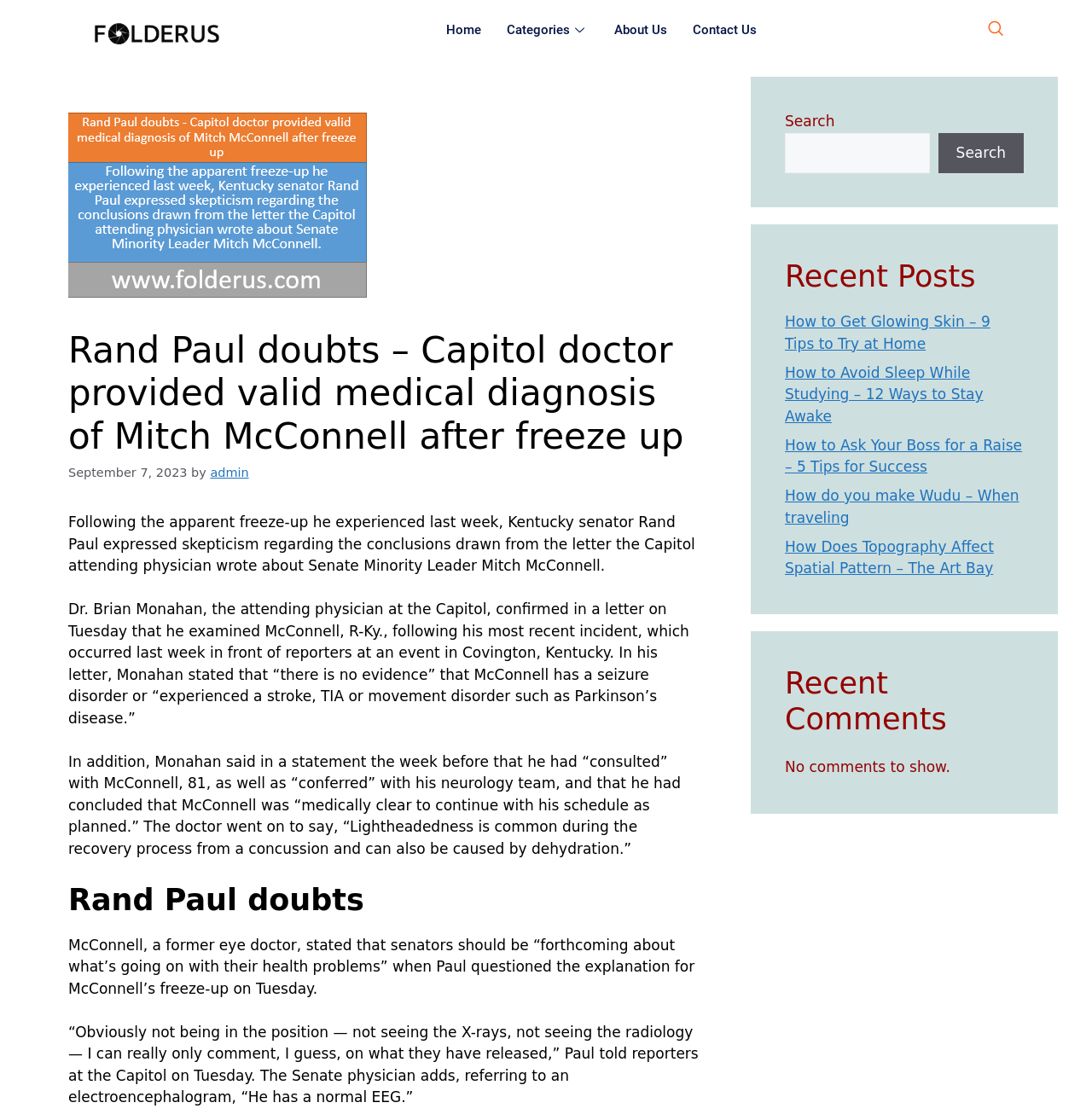Find the bounding box coordinates for the HTML element described as: "parent_node: Search name="s"". The coordinates should consist of four float values between 0 and 1, i.e., [left, top, right, bottom].

[0.719, 0.118, 0.851, 0.155]